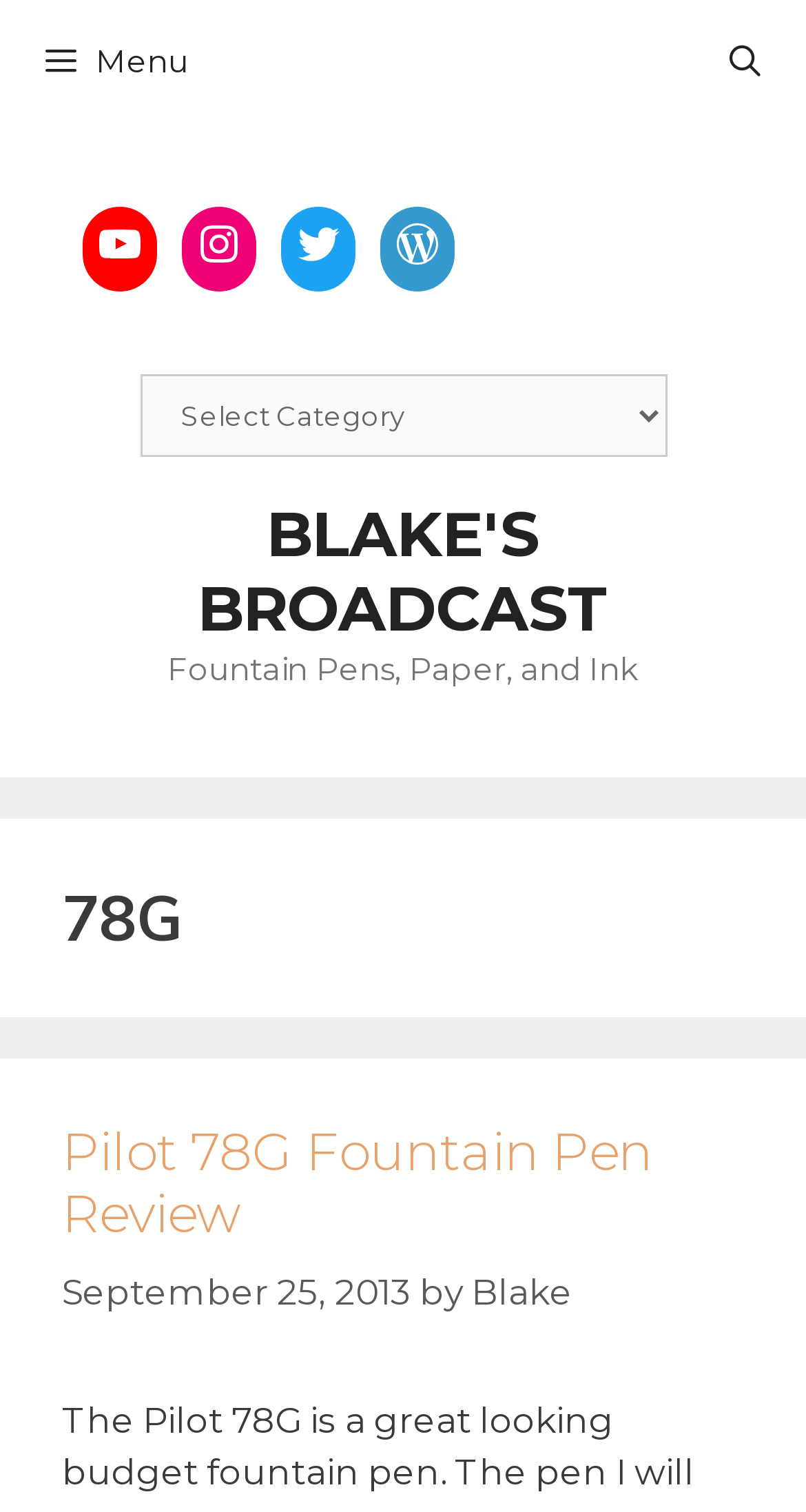Show the bounding box coordinates of the element that should be clicked to complete the task: "Select a category".

[0.173, 0.247, 0.827, 0.302]